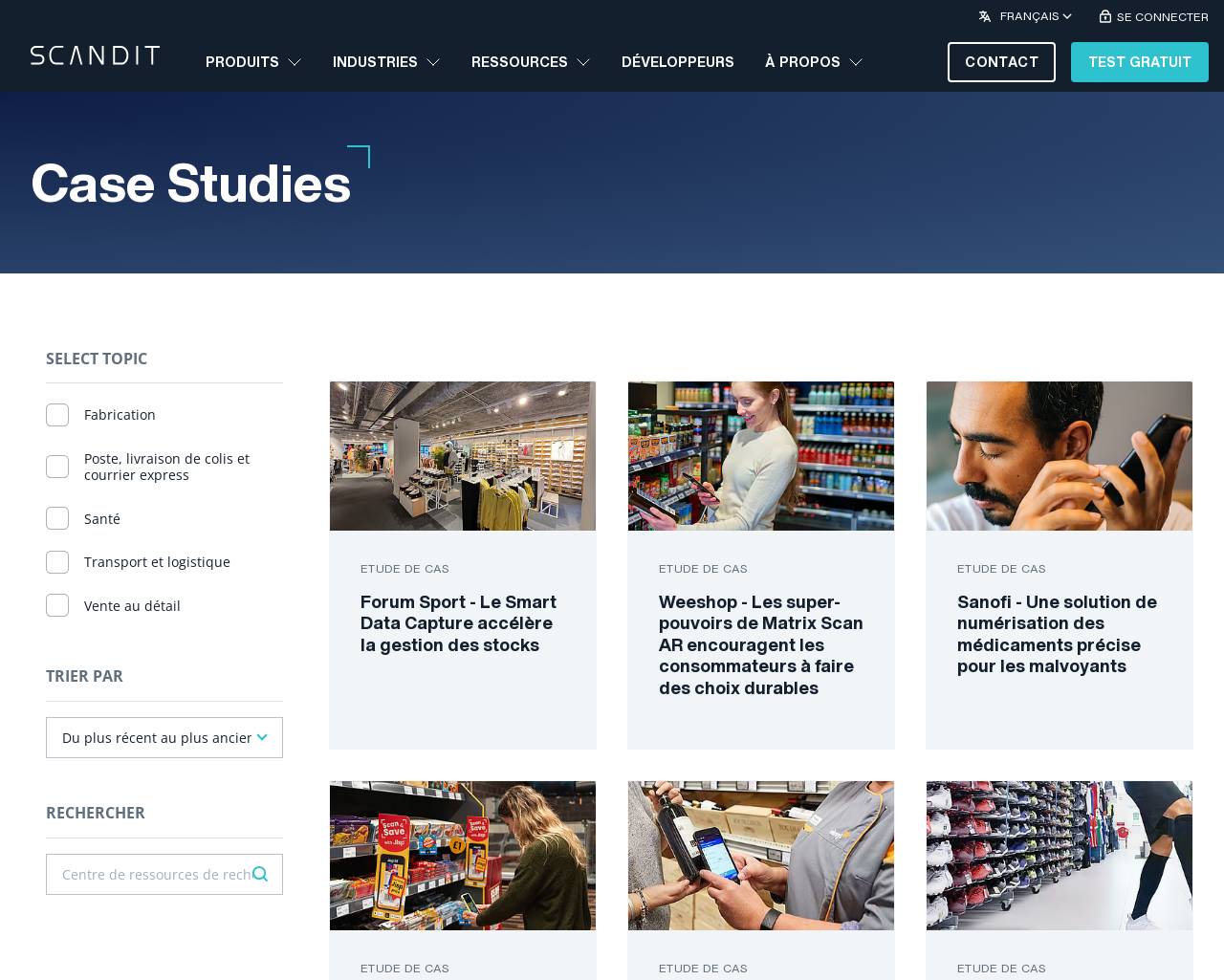Respond to the question below with a single word or phrase:
What is the purpose of the textbox?

Search